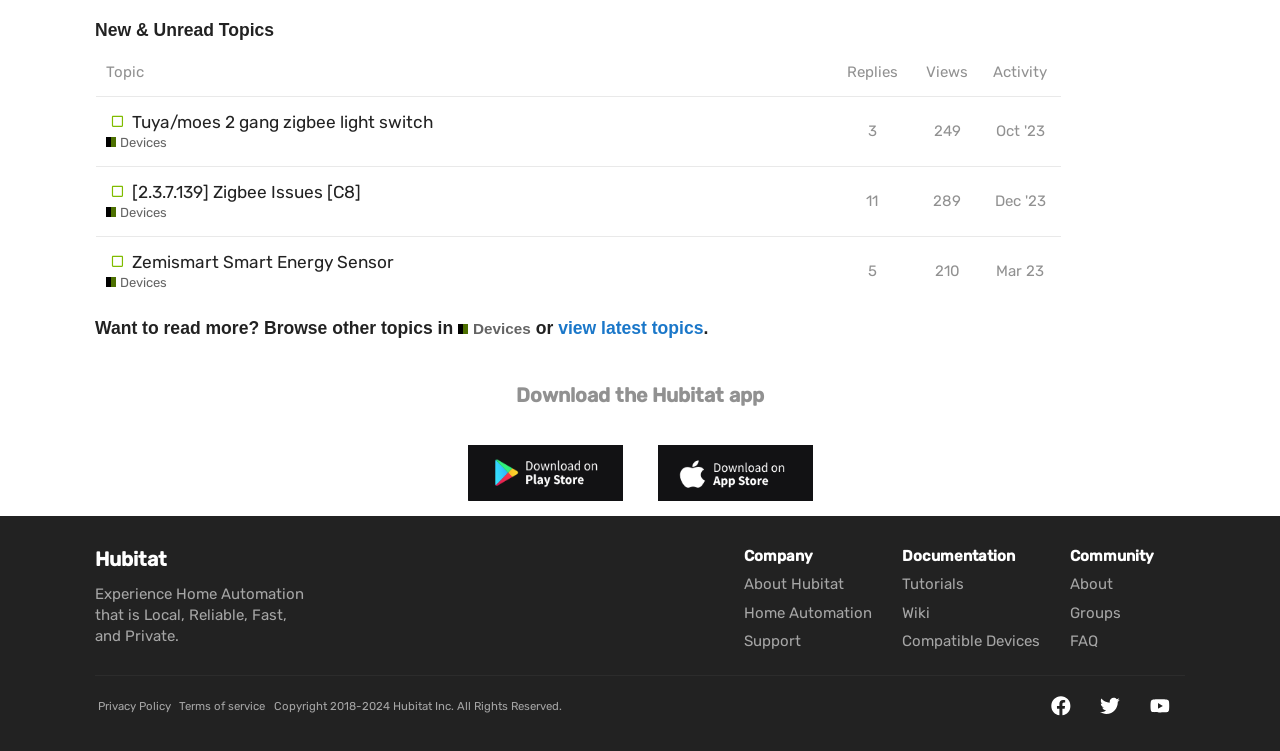What is the purpose of the 'Devices' link?
Please provide a comprehensive answer based on the information in the image.

I looked at the link 'Devices' and found that it is mentioned in the sentence 'Want to read more? Browse other topics in Devices or view latest topics.' which suggests that the link is used to browse other topics in Devices.